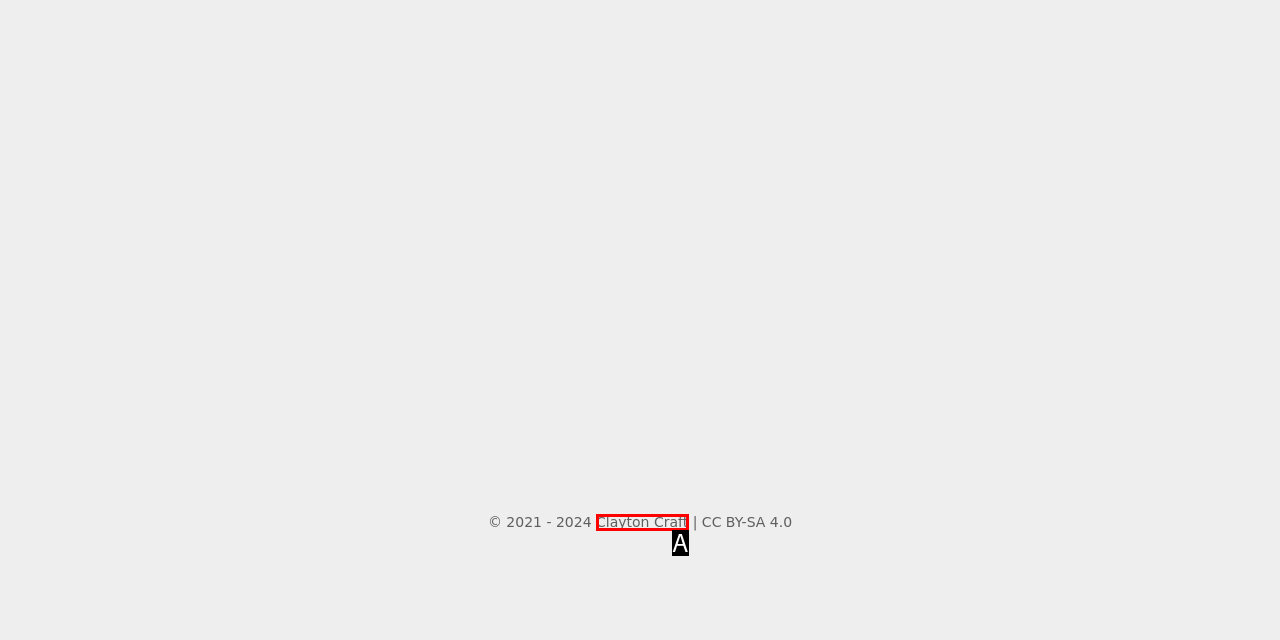Based on the provided element description: Clayton Craft, identify the best matching HTML element. Respond with the corresponding letter from the options shown.

A